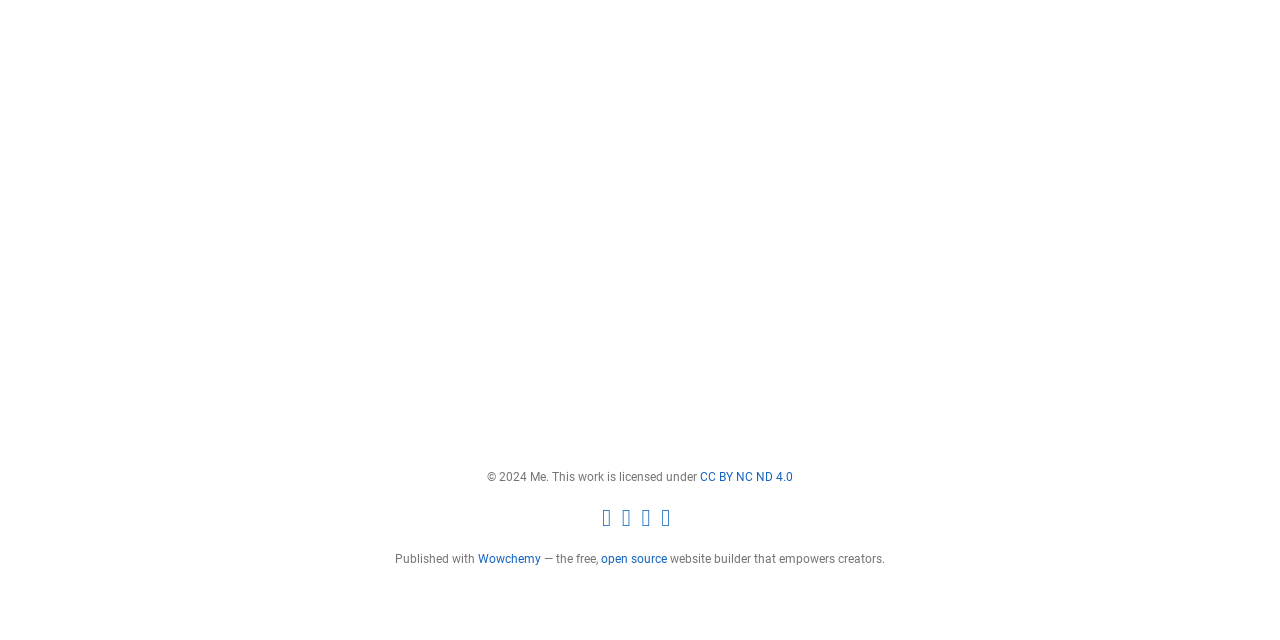Provide the bounding box coordinates of the HTML element described by the text: "open source".

[0.47, 0.863, 0.521, 0.885]